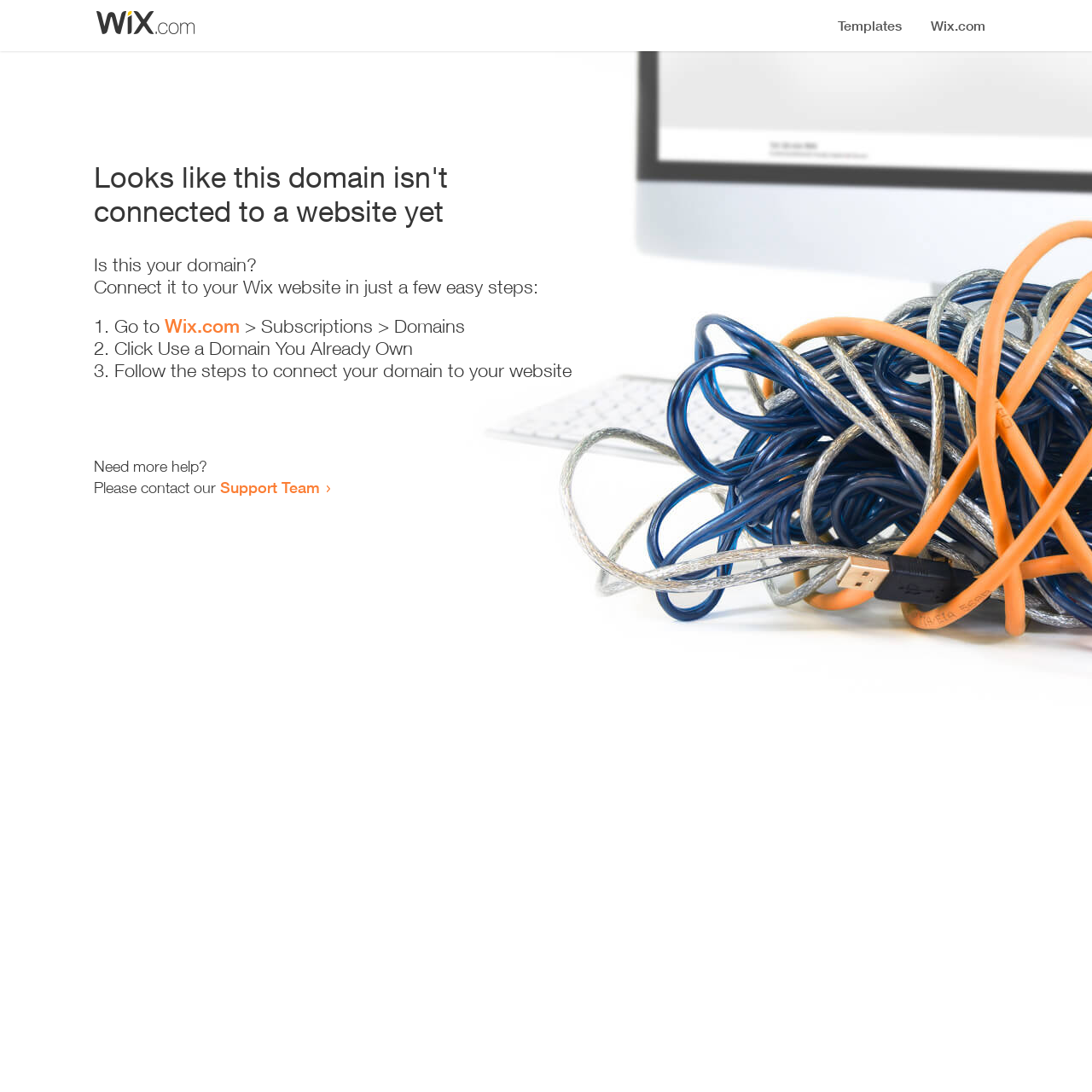Given the element description: "Wix.com", predict the bounding box coordinates of this UI element. The coordinates must be four float numbers between 0 and 1, given as [left, top, right, bottom].

[0.151, 0.288, 0.22, 0.309]